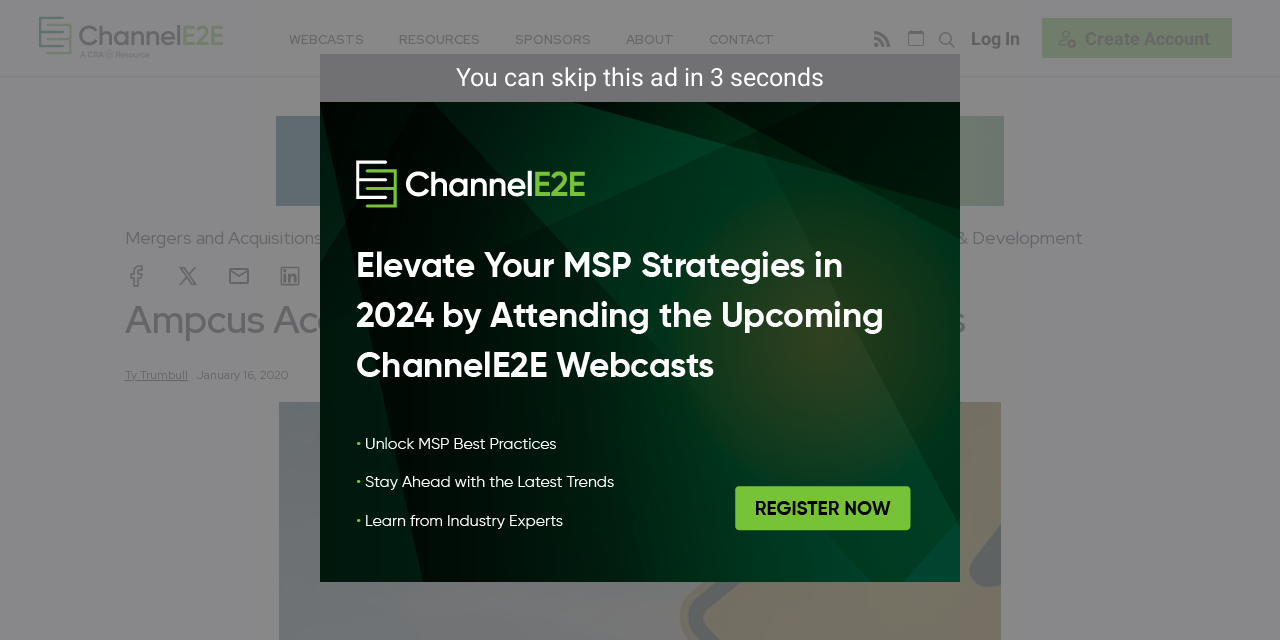What is the name of the firm acquired by Ampcus?
Provide an in-depth and detailed explanation in response to the question.

The answer can be found in the heading element 'Ampcus Acquires IT Staffing Firm iTech Solutions' which indicates that iTech Solutions is the firm acquired by Ampcus.